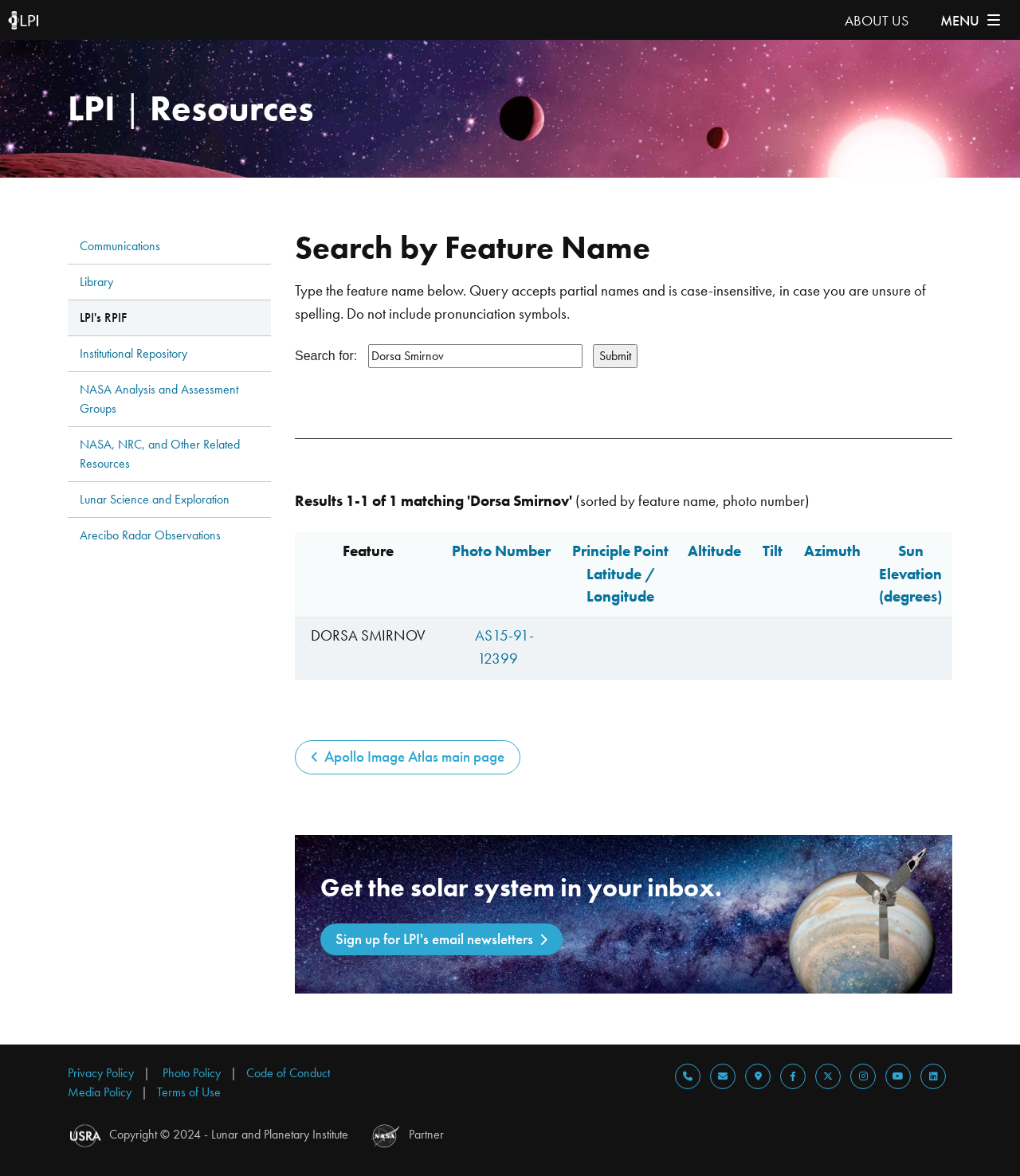Given the description AS15-91-12399, predict the bounding box coordinates of the UI element. Ensure the coordinates are in the format (top-left x, top-left y, bottom-right x, bottom-right y) and all values are between 0 and 1.

[0.465, 0.532, 0.523, 0.569]